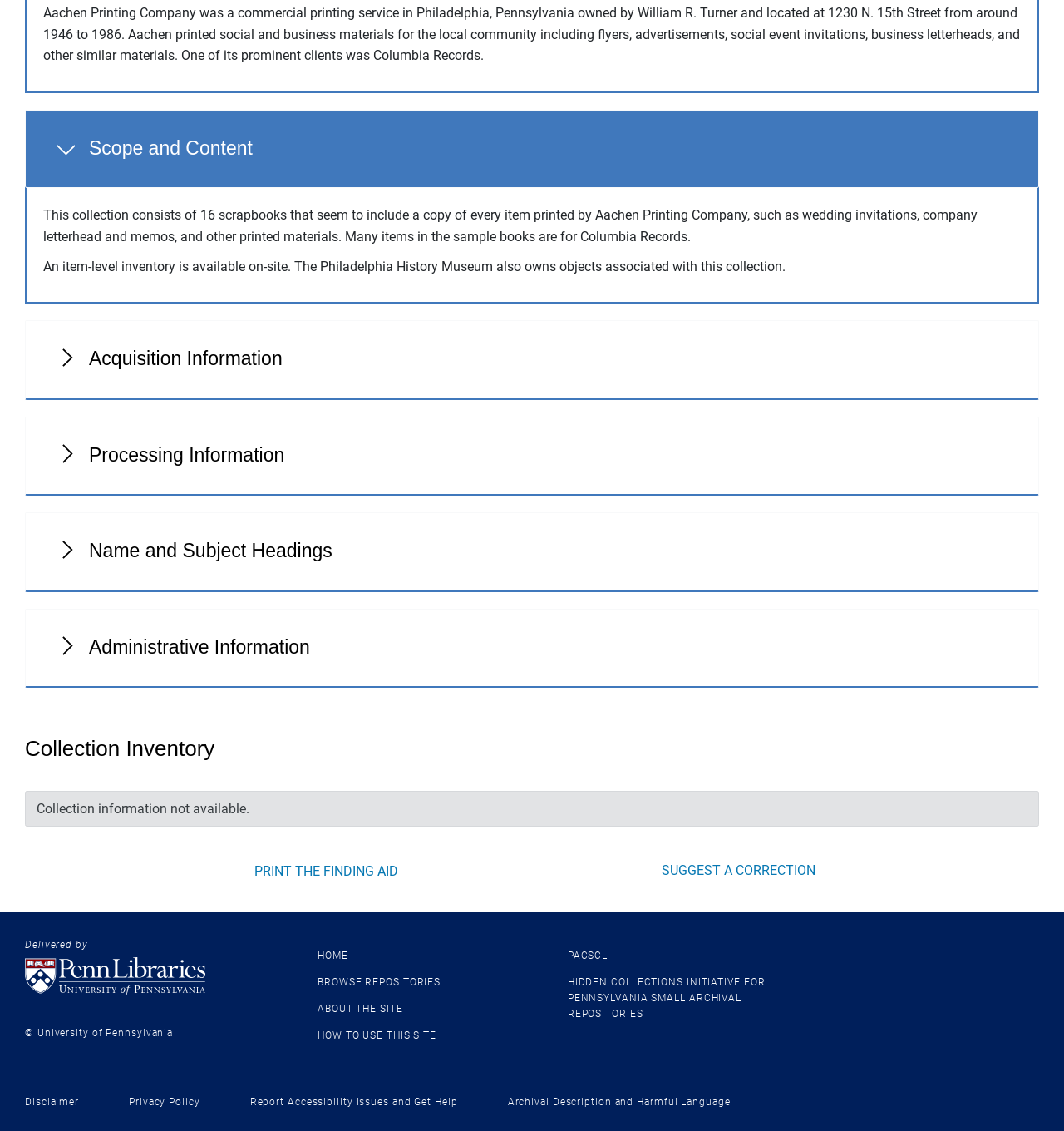What is the name of the museum that owns objects associated with this collection?
Answer the question in as much detail as possible.

As stated in the StaticText element with ID 242, the Philadelphia History Museum also owns objects associated with this collection.